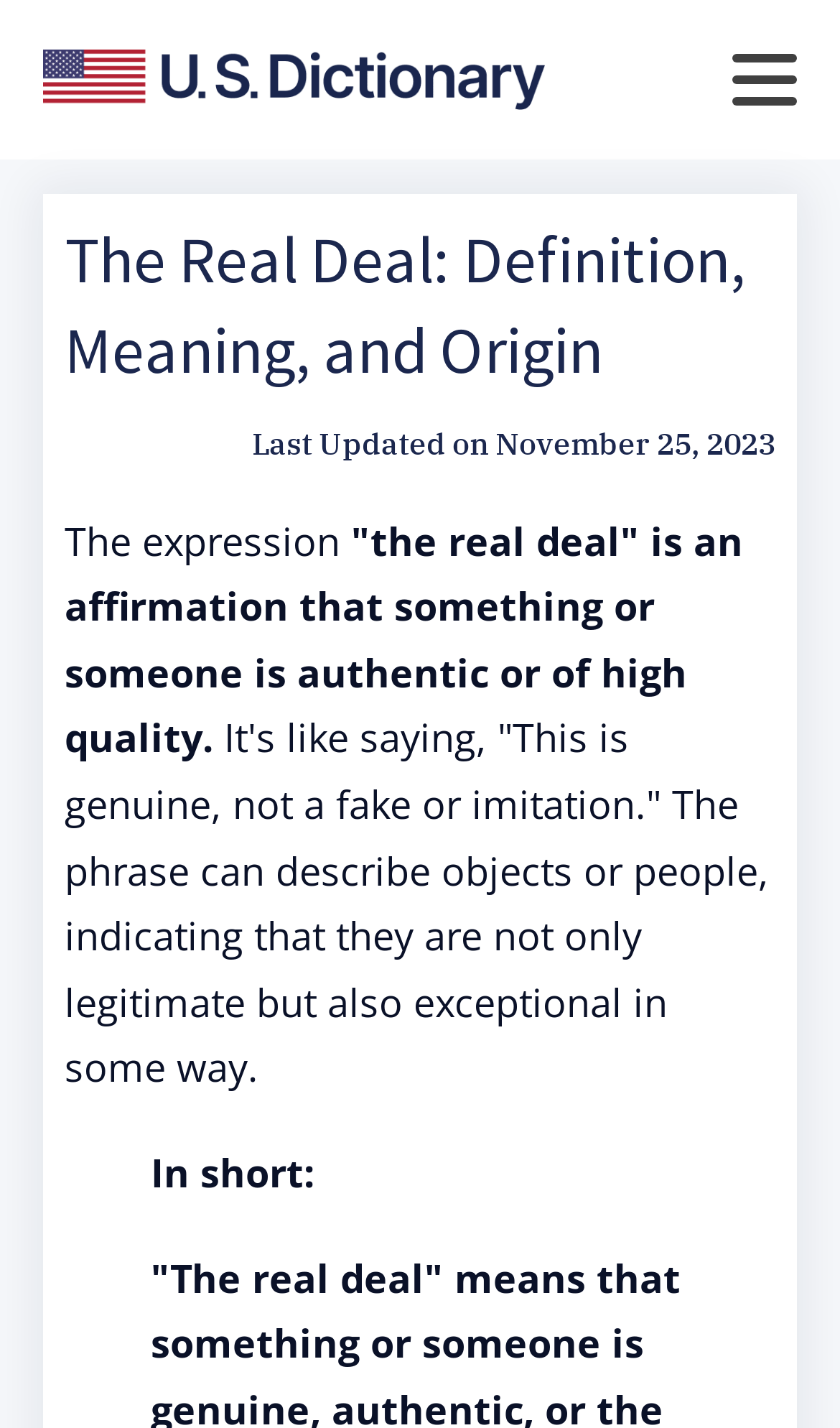Write an elaborate caption that captures the essence of the webpage.

The webpage is about the phrase "the real deal" and its meaning. At the top, there is a link on the left side, followed by a heading that spans most of the width, titled "The Real Deal: Definition, Meaning, and Origin". Below the heading, there is a section with two lines of text, indicating that the content was last updated on November 25, 2023.

The main content starts with a brief introduction to the expression "the real deal", which is an affirmation of something or someone being authentic or of high quality. This is followed by a longer paragraph that elaborates on the phrase, explaining that it can describe objects or people, indicating that they are not only legitimate but also exceptional in some way.

Further down, there is a subheading "In short:" that appears to introduce a summary or a concise version of the information. Overall, the webpage has a simple layout with a focus on text, and there are no images on the page.